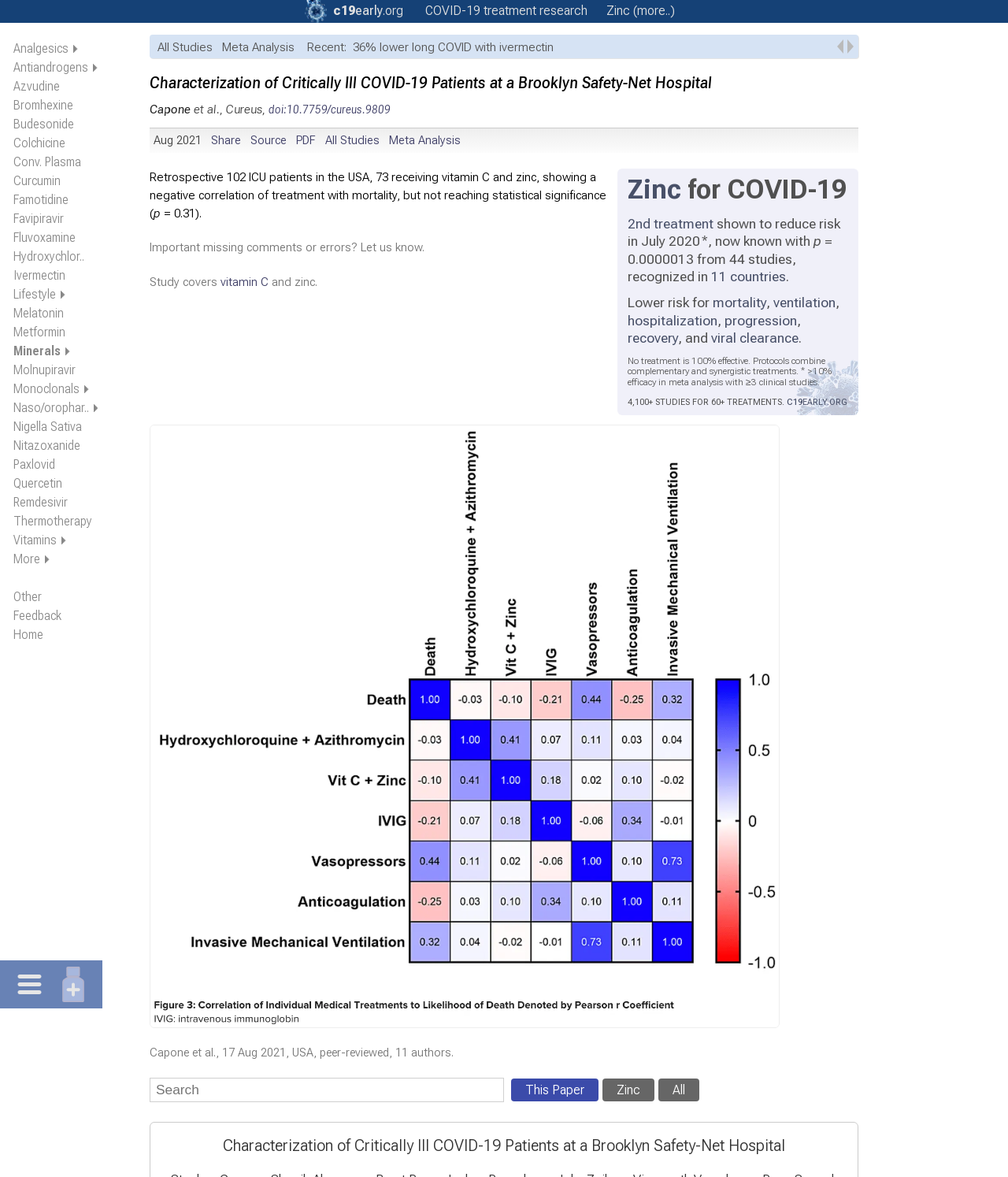Find and specify the bounding box coordinates that correspond to the clickable region for the instruction: "Click on the link to view the meta analysis".

[0.22, 0.034, 0.292, 0.046]